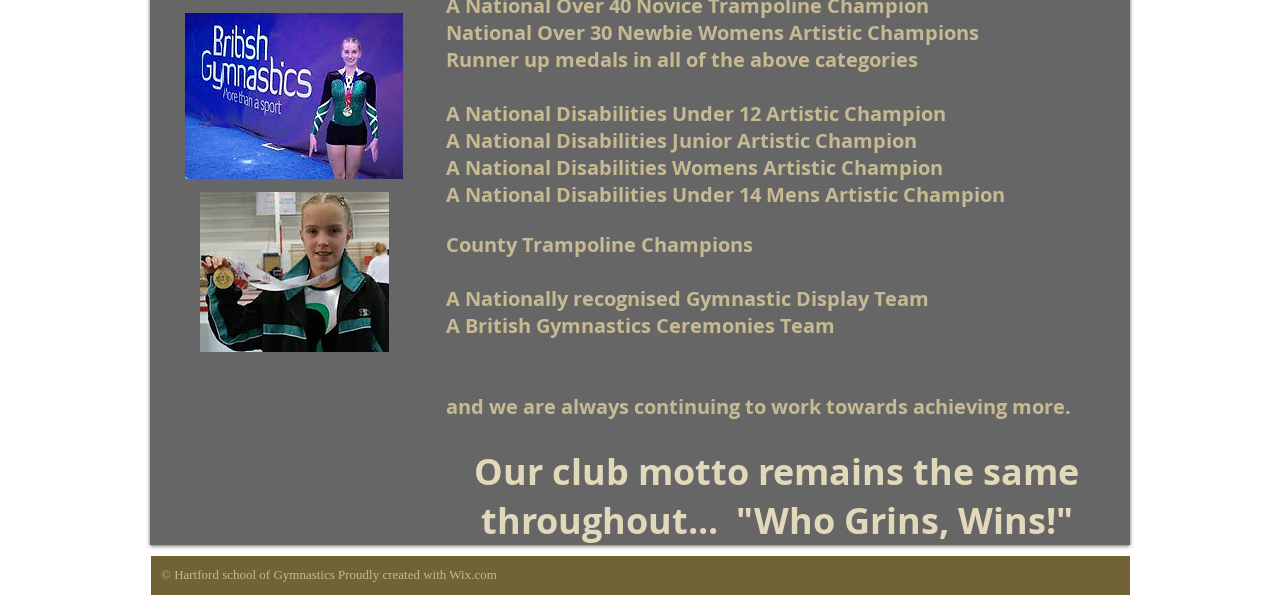How many social media links are there?
Based on the visual content, answer with a single word or a brief phrase.

2